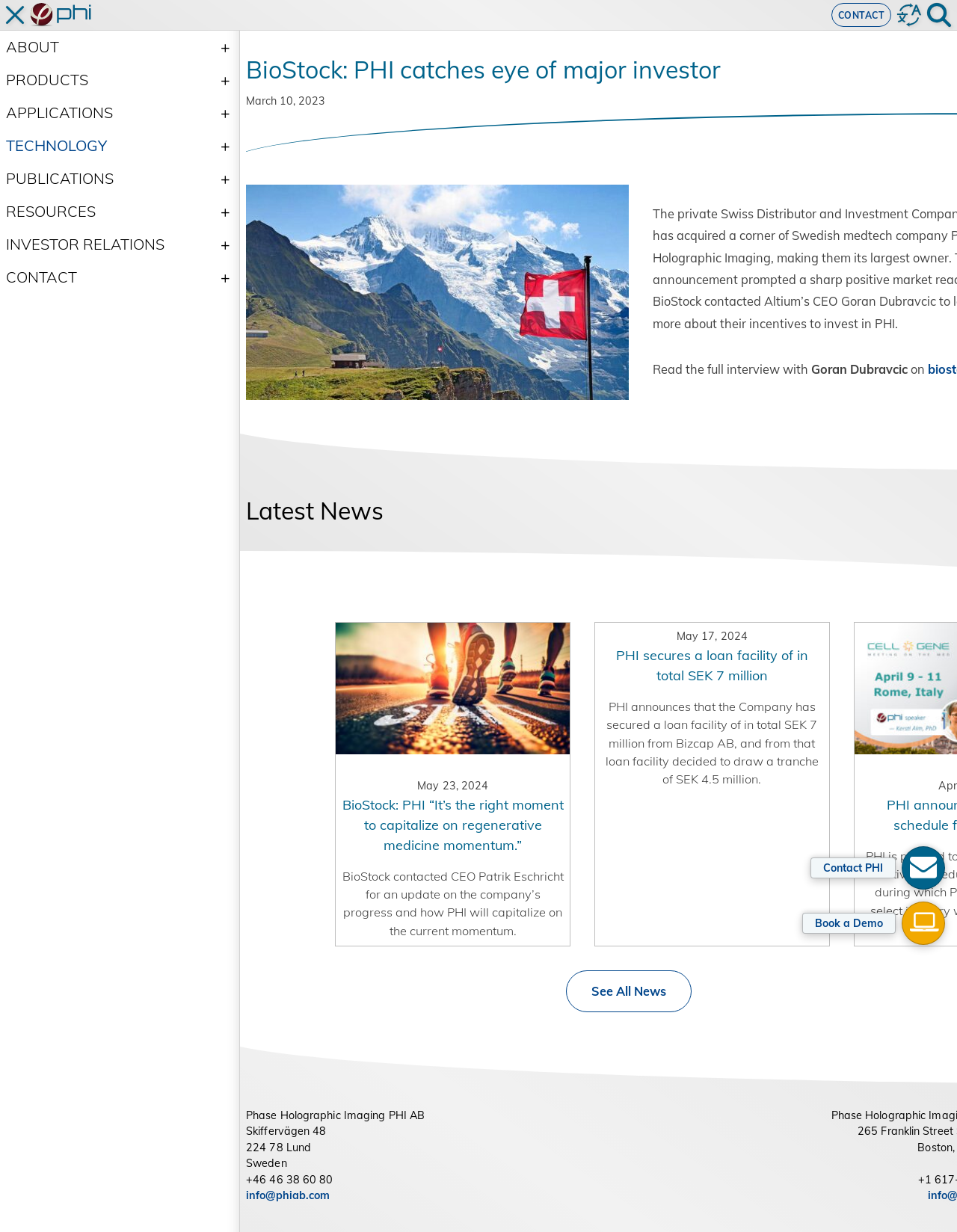Please determine the bounding box coordinates of the area that needs to be clicked to complete this task: 'Read the full interview with CEO Goran Dubravcic'. The coordinates must be four float numbers between 0 and 1, formatted as [left, top, right, bottom].

[0.65, 0.314, 0.718, 0.326]